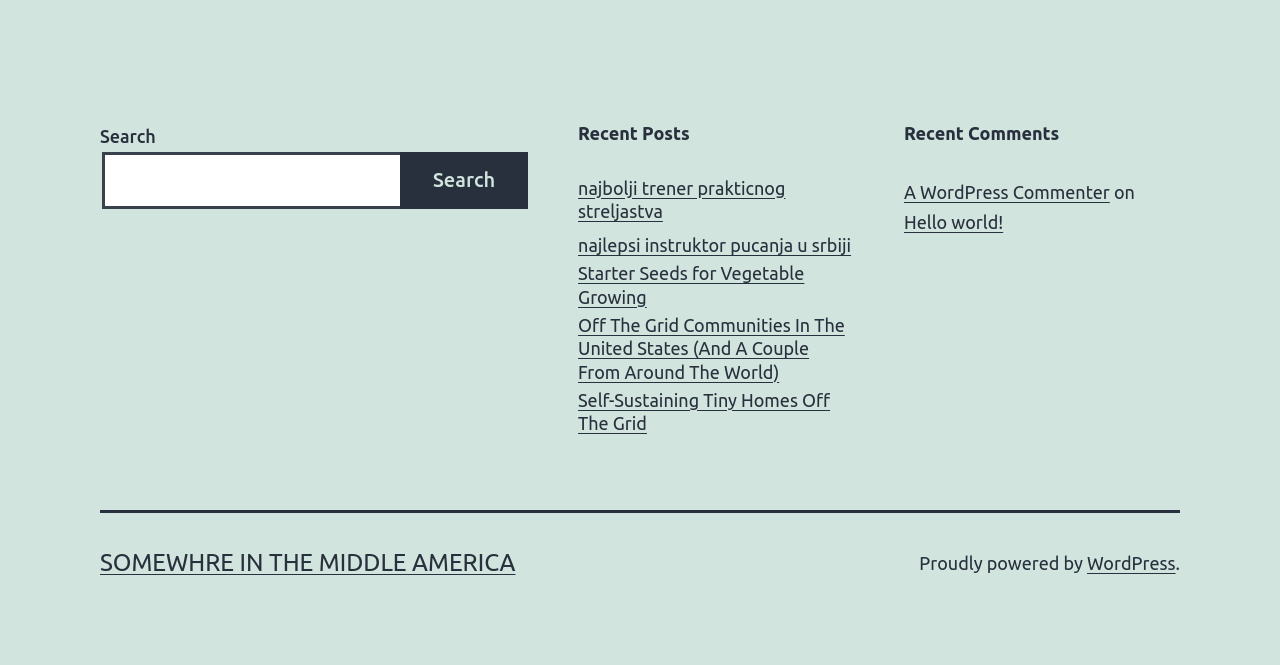What platform is the website powered by? Look at the image and give a one-word or short phrase answer.

WordPress